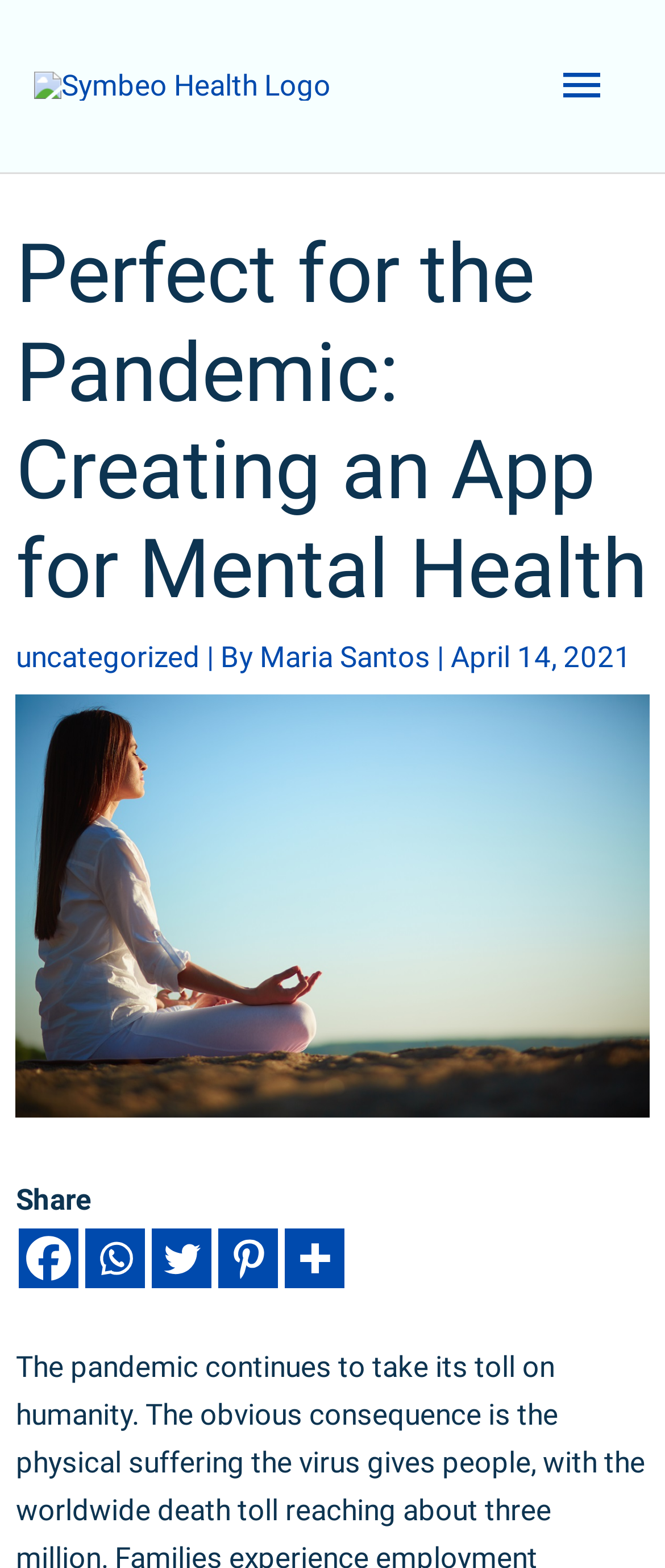Respond to the question with just a single word or phrase: 
What is the logo of the website?

Symbeo Health Logo